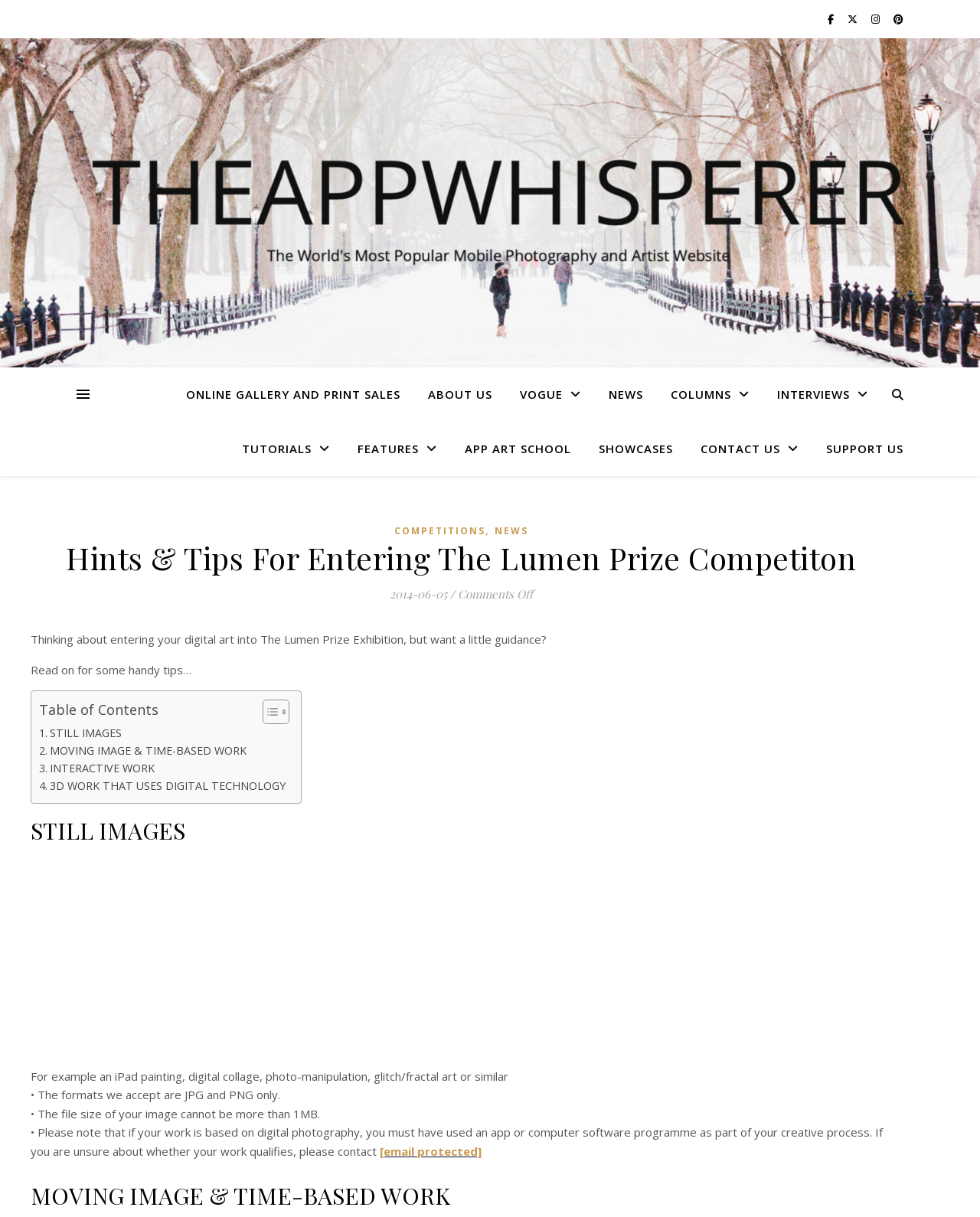Please examine the image and answer the question with a detailed explanation:
What is the maximum file size for image uploads?

The webpage specifies that the file size of the image cannot be more than 1MB, which is a requirement for uploading images to the website.